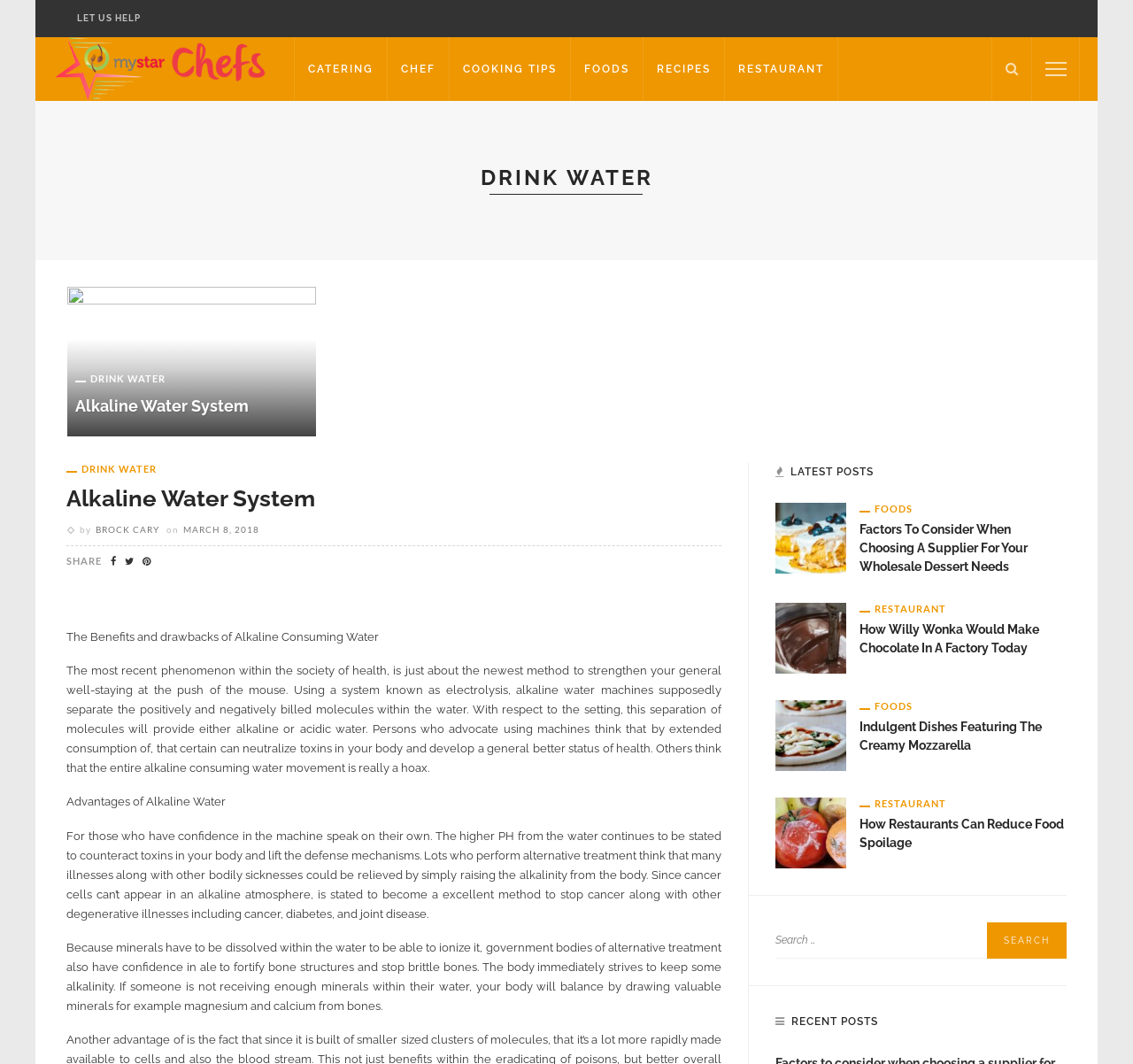What is the author of the article?
Please describe in detail the information shown in the image to answer the question.

The author of the article is mentioned in the text 'by BROCK CARY' which is located below the heading 'Alkaline Water System'.